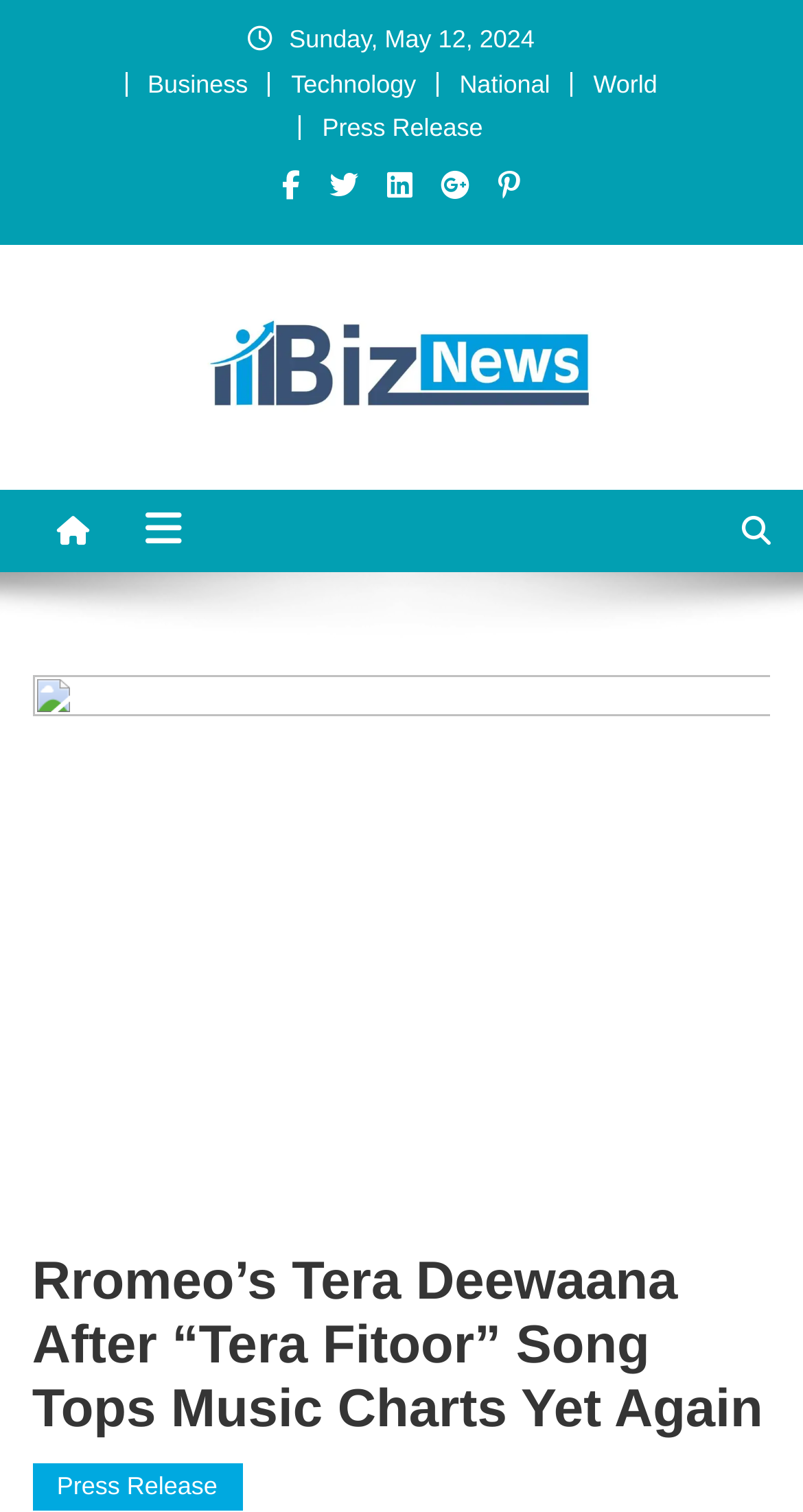Examine the image and give a thorough answer to the following question:
How many categories are available in the top menu?

By examining the top menu, I can see that there are five categories: Business, Technology, National, World, and Press Release.